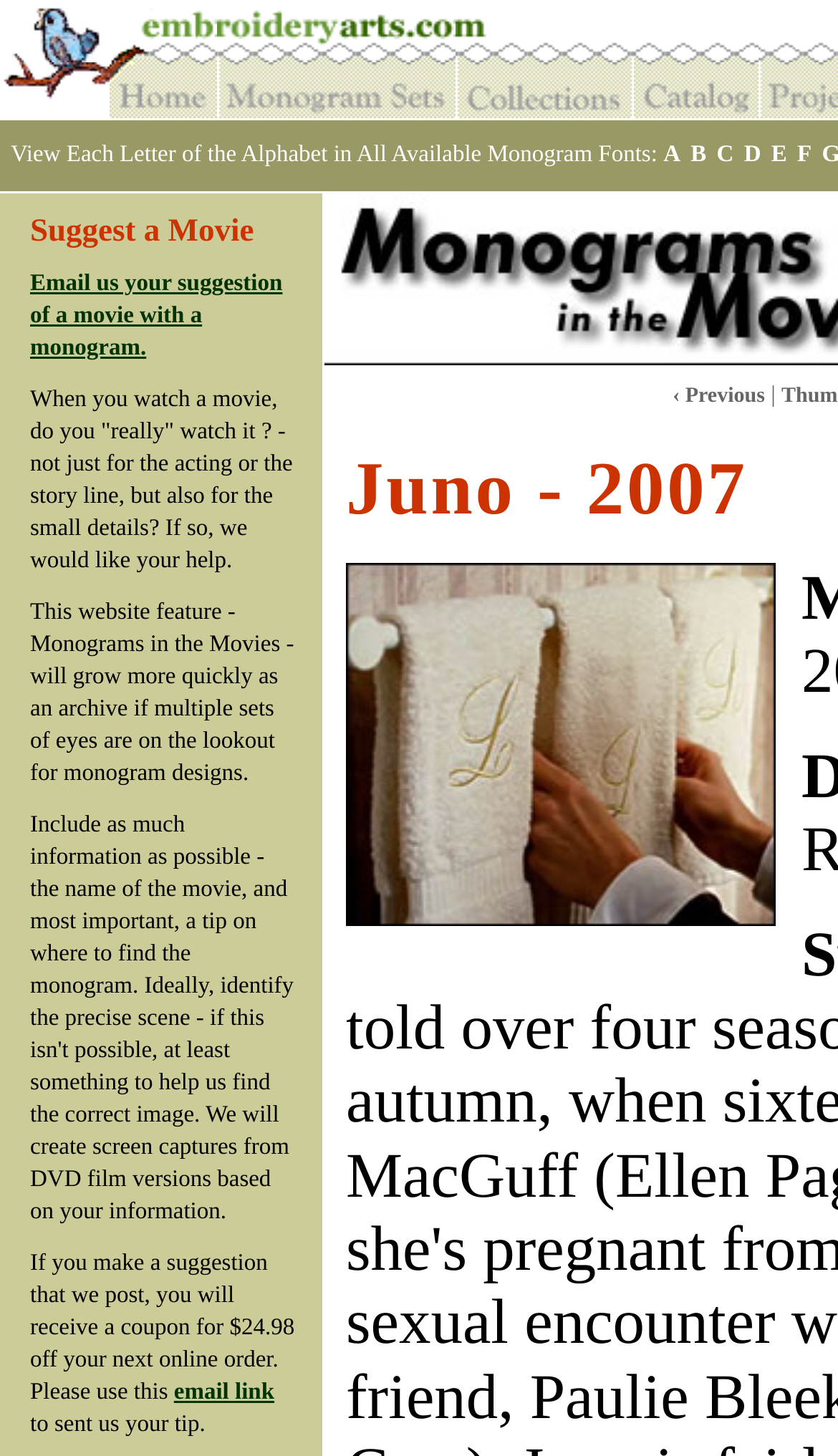Find the bounding box coordinates of the element to click in order to complete the given instruction: "Click the EmbroideryArts link."

[0.131, 0.063, 0.259, 0.086]